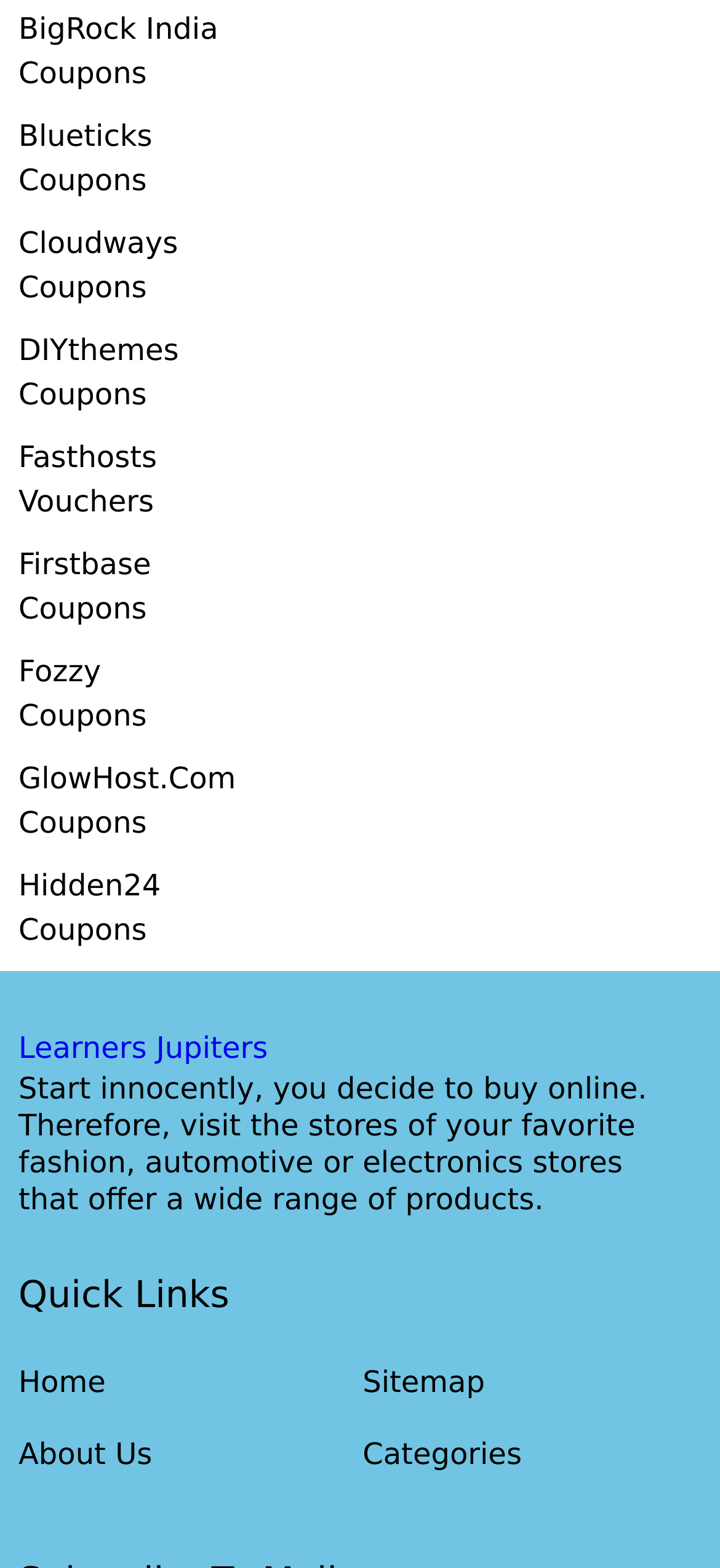Identify the coordinates of the bounding box for the element described below: "BigRock India Coupons". Return the coordinates as four float numbers between 0 and 1: [left, top, right, bottom].

[0.026, 0.005, 0.32, 0.061]